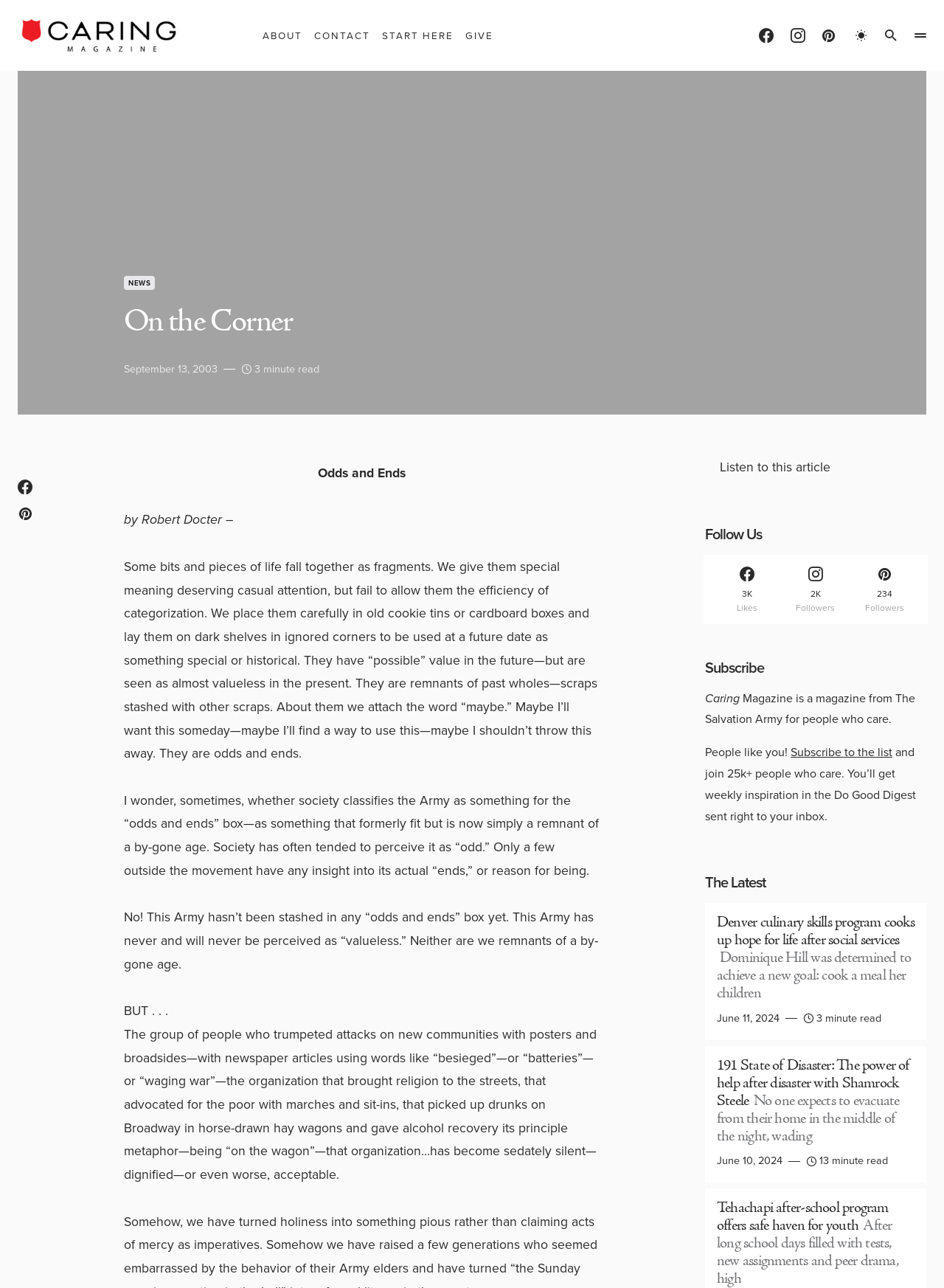Provide your answer in a single word or phrase: 
What is the topic of the article with the image of a person cooking?

Denver culinary skills program